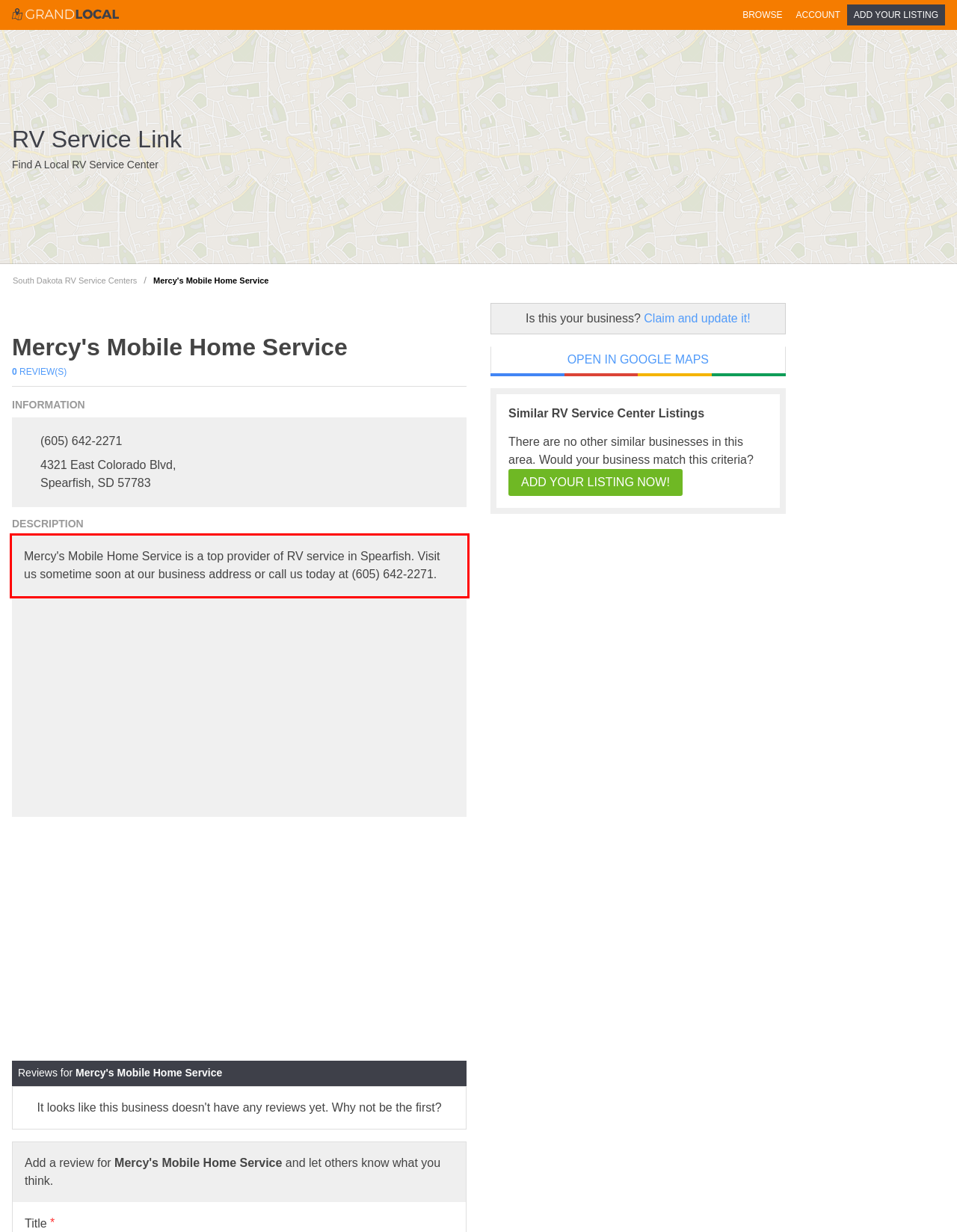You have a screenshot of a webpage, and there is a red bounding box around a UI element. Utilize OCR to extract the text within this red bounding box.

Mercy's Mobile Home Service is a top provider of RV service in Spearfish. Visit us sometime soon at our business address or call us today at (605) 642-2271.